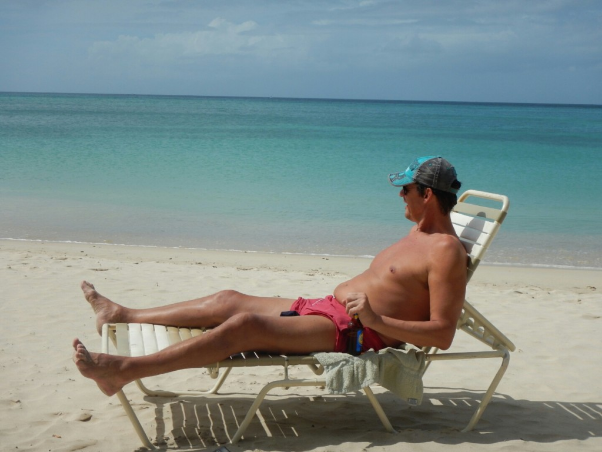Based on the visual content of the image, answer the question thoroughly: What is the color of the sea in the background?

The caption describes the stunning backdrop of the image, which features a tranquil turquoise sea lapping softly at the shore, creating a serene atmosphere.